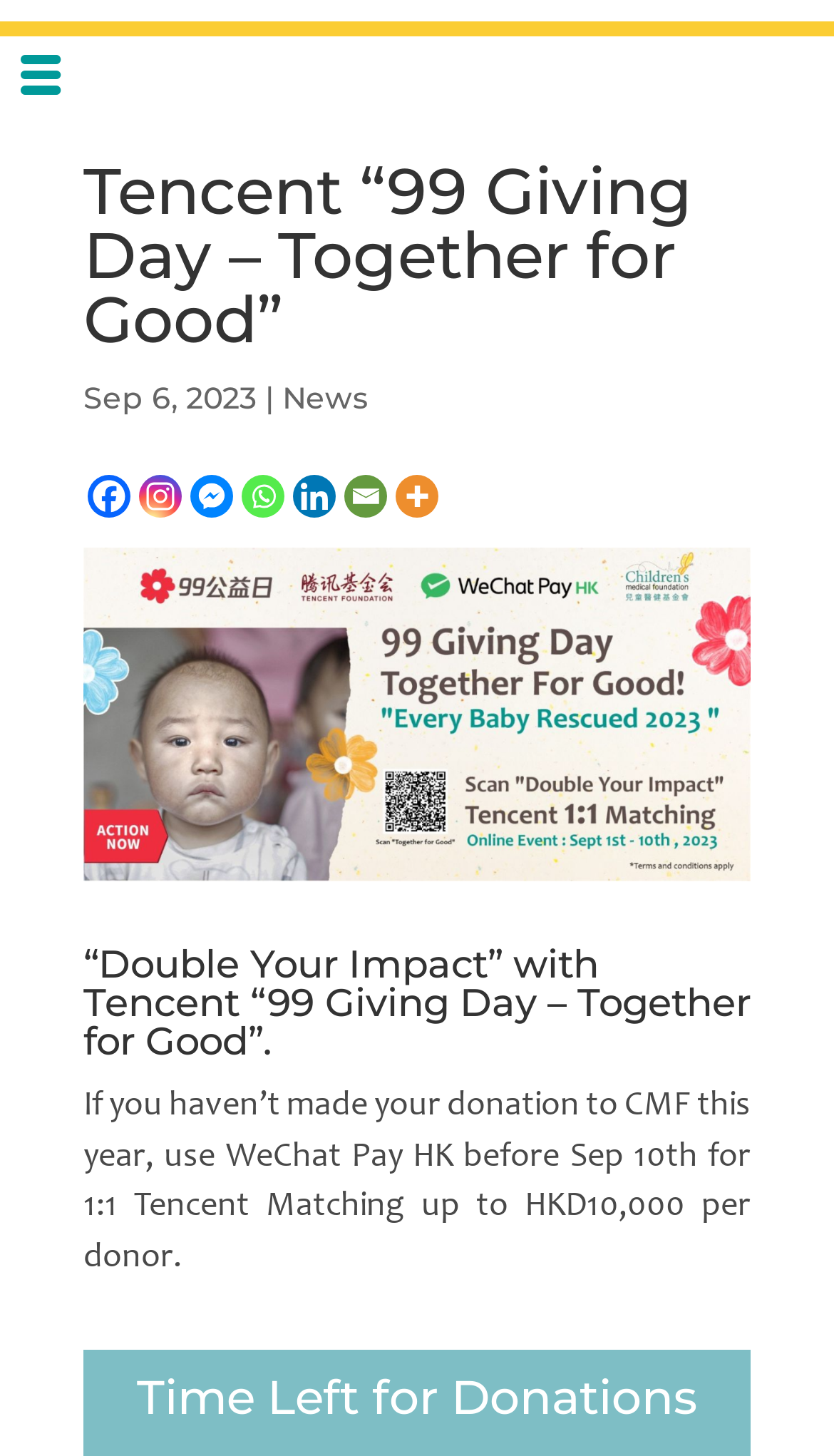What is the purpose of the Tencent '99 Giving Day - Together for Good' campaign?
Please answer the question with as much detail as possible using the screenshot.

The purpose of the Tencent '99 Giving Day - Together for Good' campaign can be inferred from the text '“Double Your Impact” with Tencent “99 Giving Day – Together for Good”.' and 'If you haven’t made your donation to CMF this year, use WeChat Pay HK before Sep 10th for 1:1 Tencent Matching up to HKD10,000 per donor.' which suggests that the campaign is for donation matching.